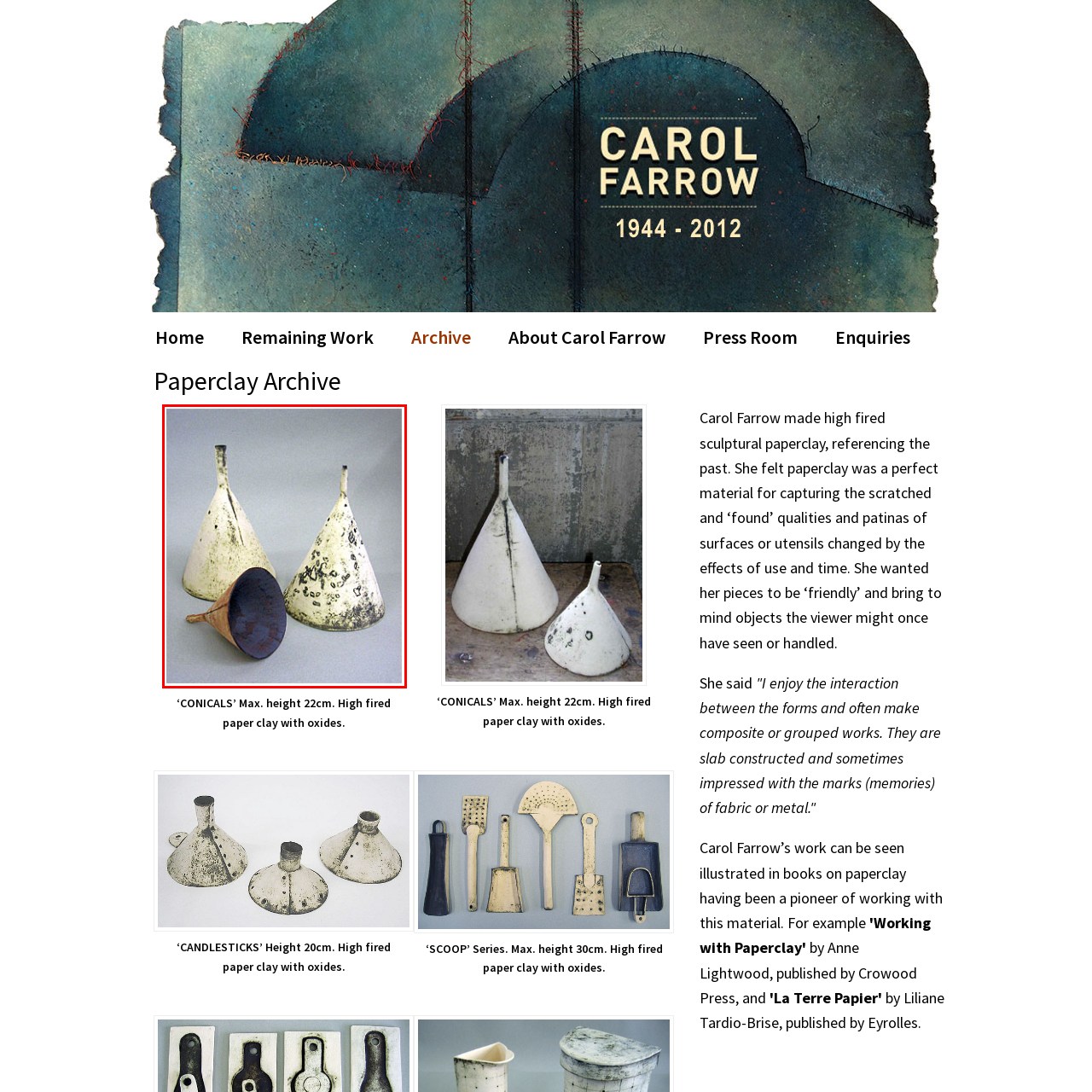Observe the image confined by the red frame and answer the question with a single word or phrase:
How many sculptures are in the image?

three